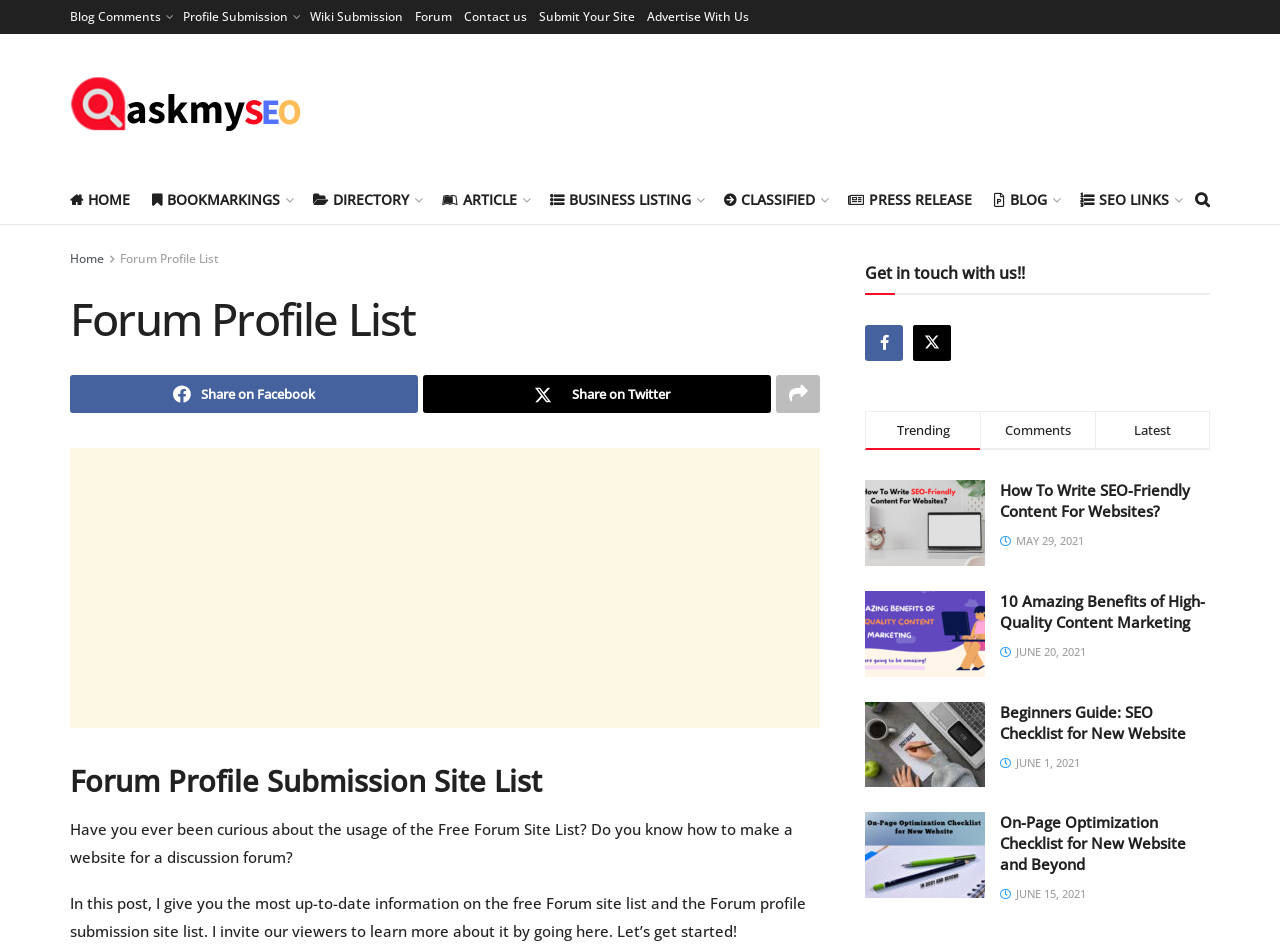Respond to the question below with a single word or phrase:
What is the name of the website?

AskmySEO